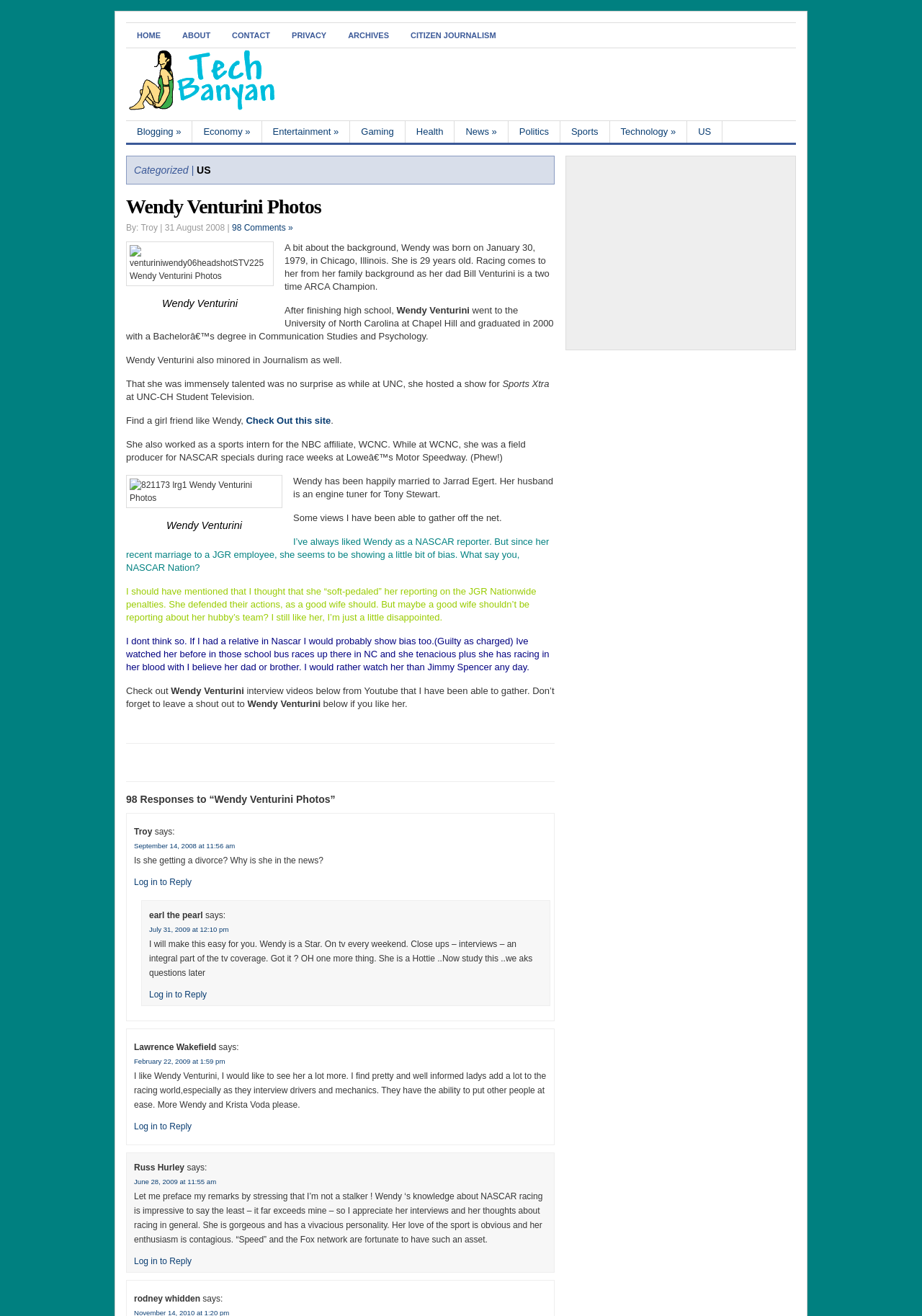Identify the main heading of the webpage and provide its text content.

Wendy Venturini Photos